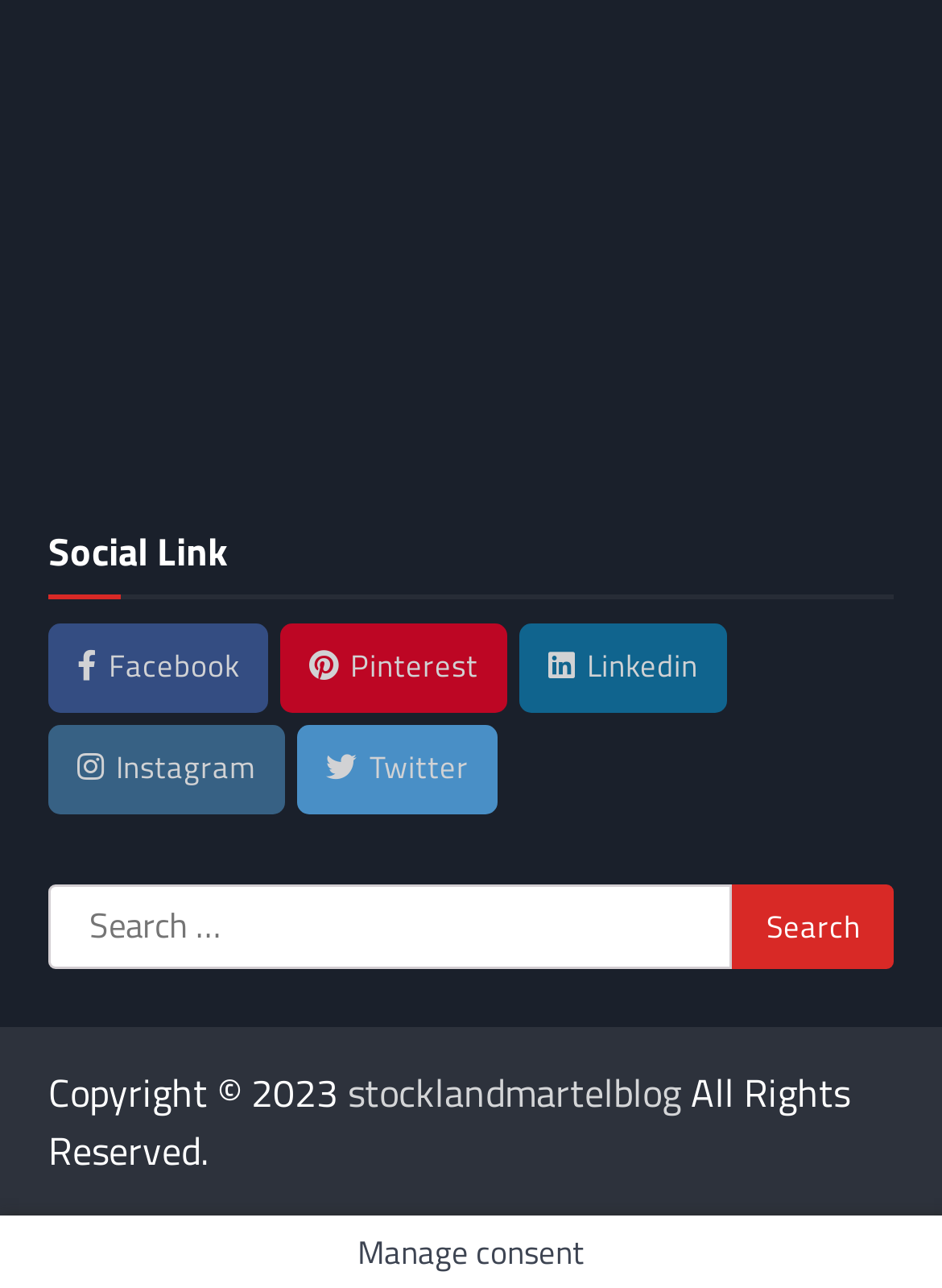Provide the bounding box coordinates for the UI element that is described by this text: "parent_node: Search for: value="Search"". The coordinates should be in the form of four float numbers between 0 and 1: [left, top, right, bottom].

[0.778, 0.686, 0.949, 0.753]